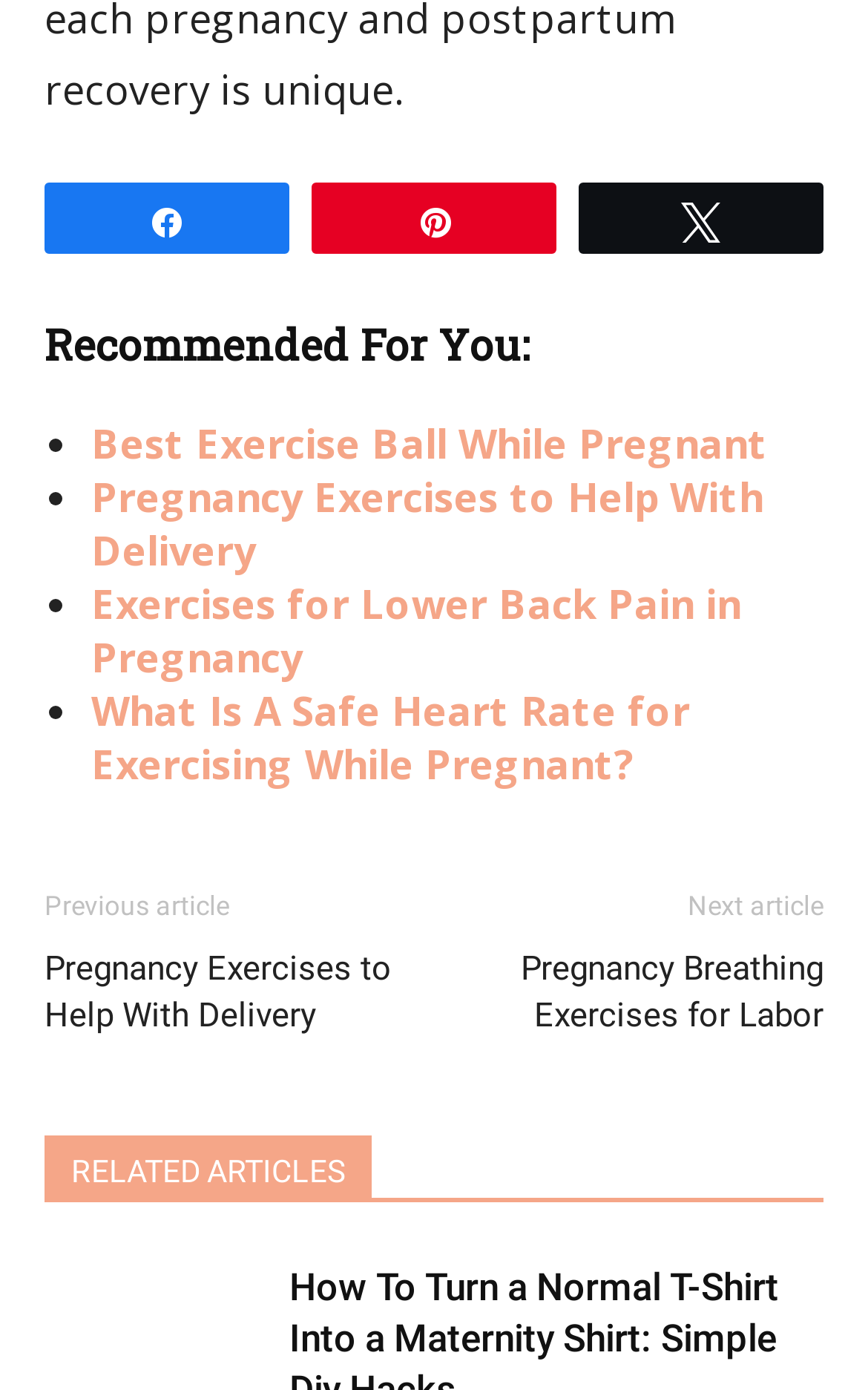Determine the bounding box coordinates of the clickable element to achieve the following action: 'Read the article about pregnancy breathing exercises for labor'. Provide the coordinates as four float values between 0 and 1, formatted as [left, top, right, bottom].

[0.5, 0.681, 0.949, 0.748]